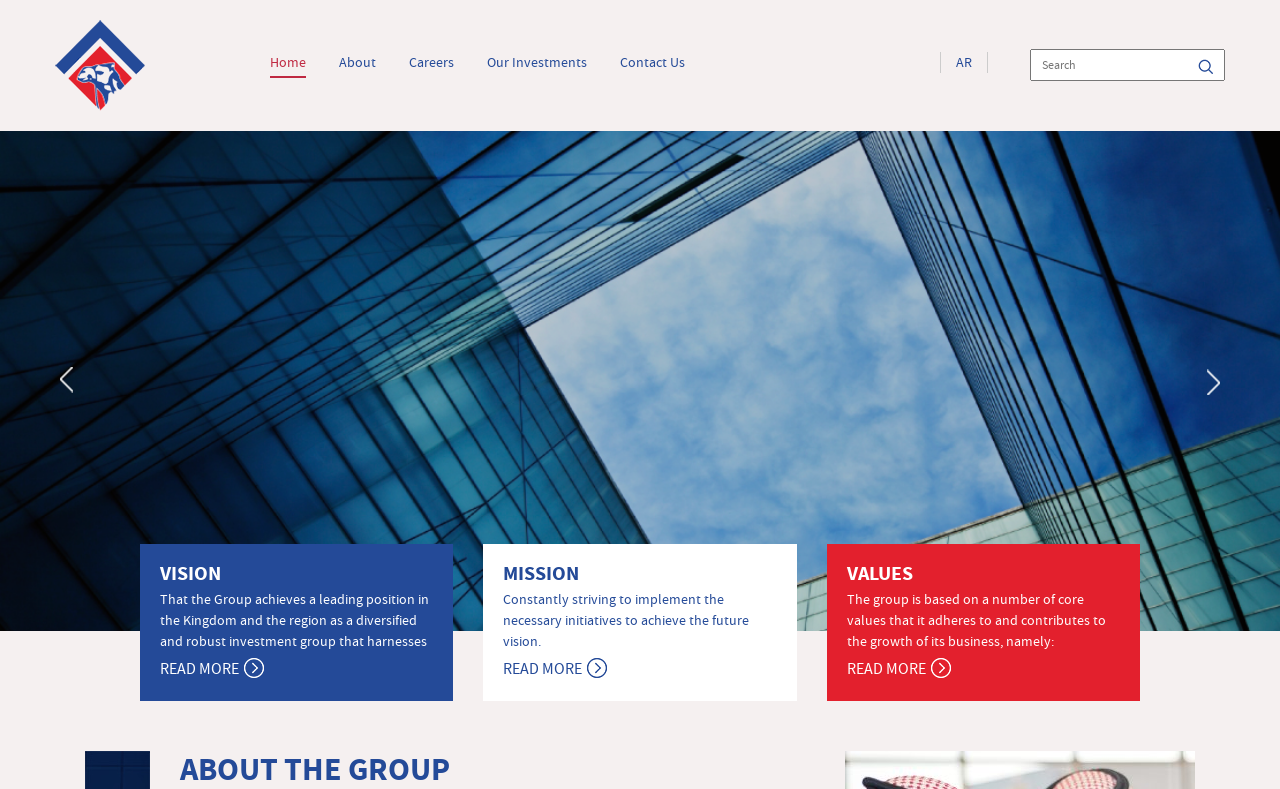Please indicate the bounding box coordinates of the element's region to be clicked to achieve the instruction: "Read more about the Group's vision". Provide the coordinates as four float numbers between 0 and 1, i.e., [left, top, right, bottom].

[0.125, 0.833, 0.206, 0.863]